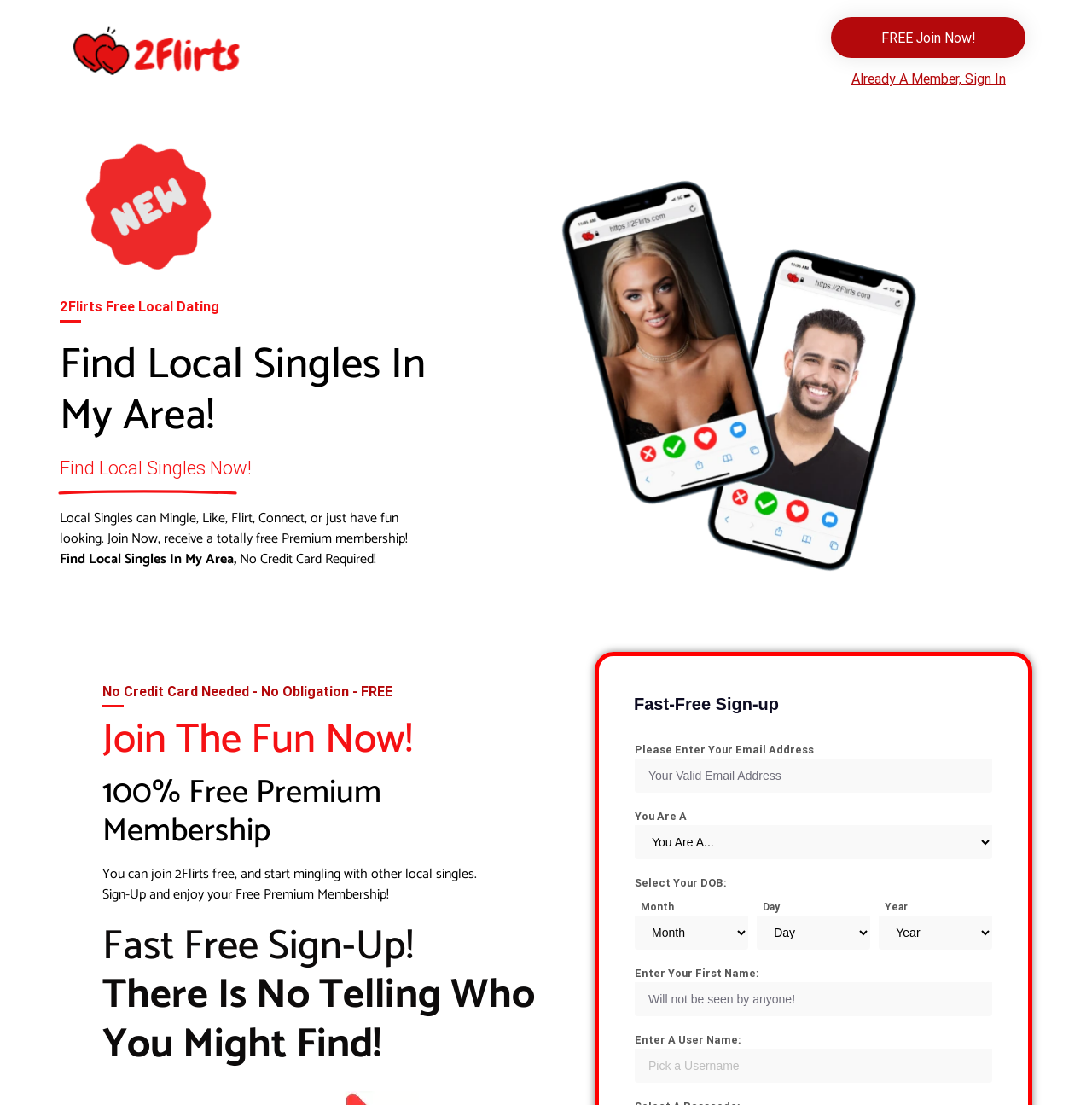Provide the bounding box coordinates, formatted as (top-left x, top-left y, bottom-right x, bottom-right y), with all values being floating point numbers between 0 and 1. Identify the bounding box of the UI element that matches the description: Already a Member, Sign in

[0.78, 0.063, 0.921, 0.079]